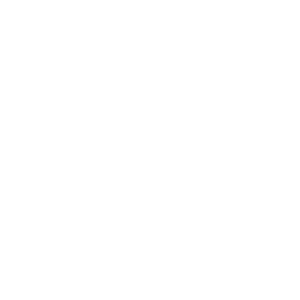What is the company's commitment to its customers?
Please provide a single word or phrase based on the screenshot.

Providing personalized solutions